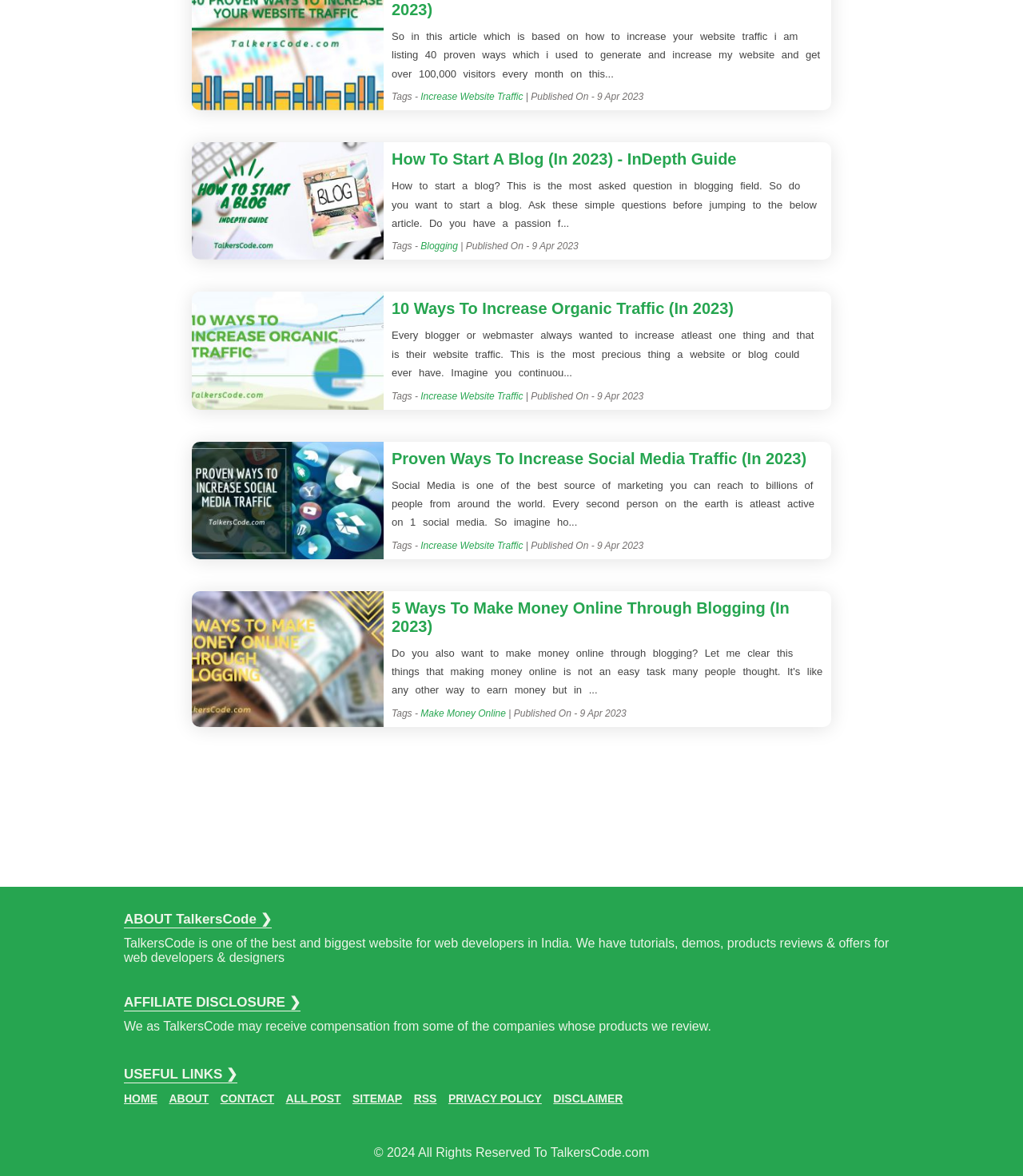Find and provide the bounding box coordinates for the UI element described here: "Blogging". The coordinates should be given as four float numbers between 0 and 1: [left, top, right, bottom].

[0.411, 0.205, 0.448, 0.214]